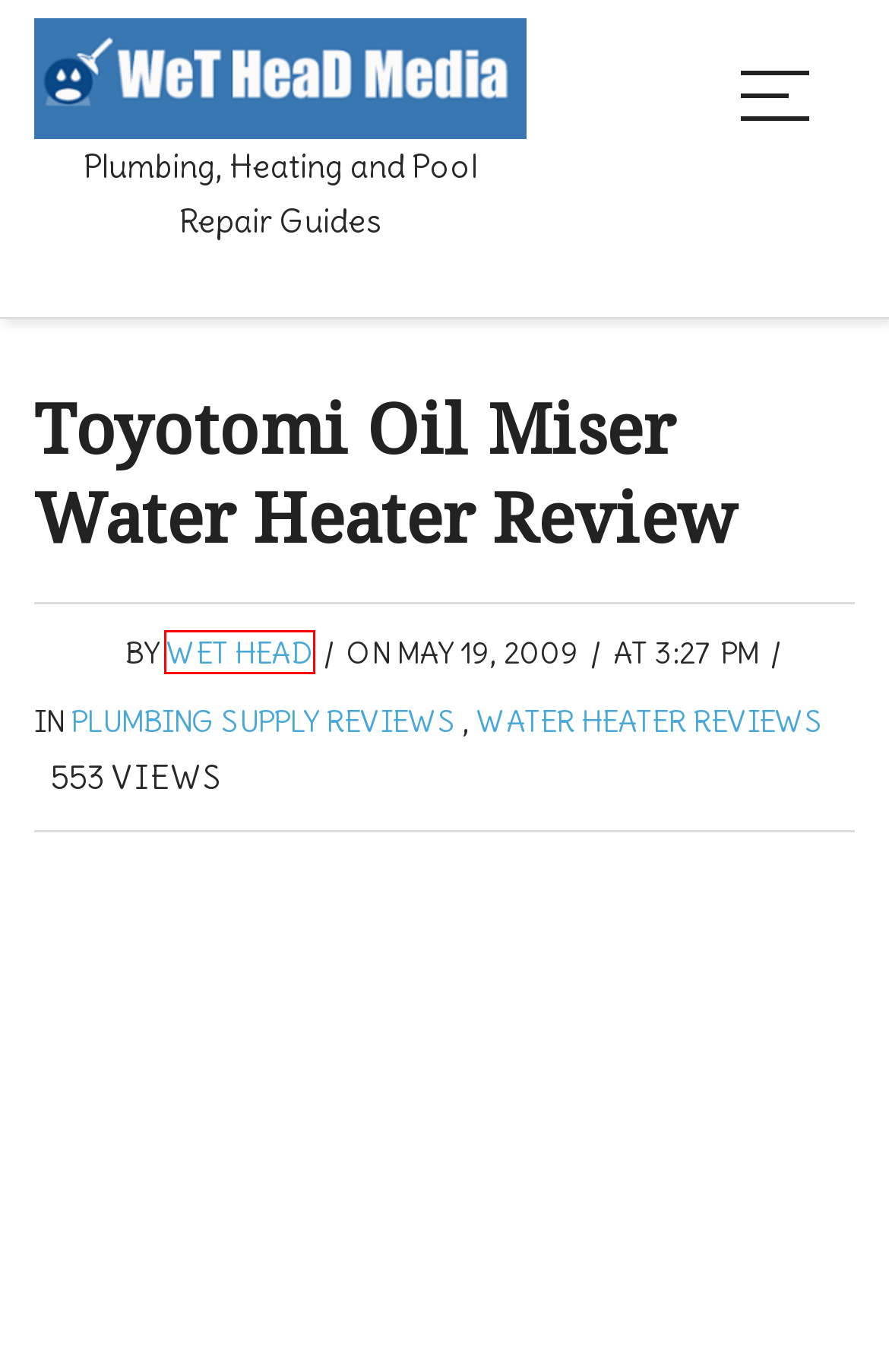Analyze the screenshot of a webpage with a red bounding box and select the webpage description that most accurately describes the new page resulting from clicking the element inside the red box. Here are the candidates:
A. Dunkirk Empire II Water Series Oil Fired Boilers Review |
B. Plumbing Supply Reviews |
C. Toilet Parts |
D. WeT HeaD Media
E. Doughboy Pools Replacement Liners Guide |
F. Water Heater Reviews |
G. Consider radiant underfloor heating system |
H. WeT HeaD |

H